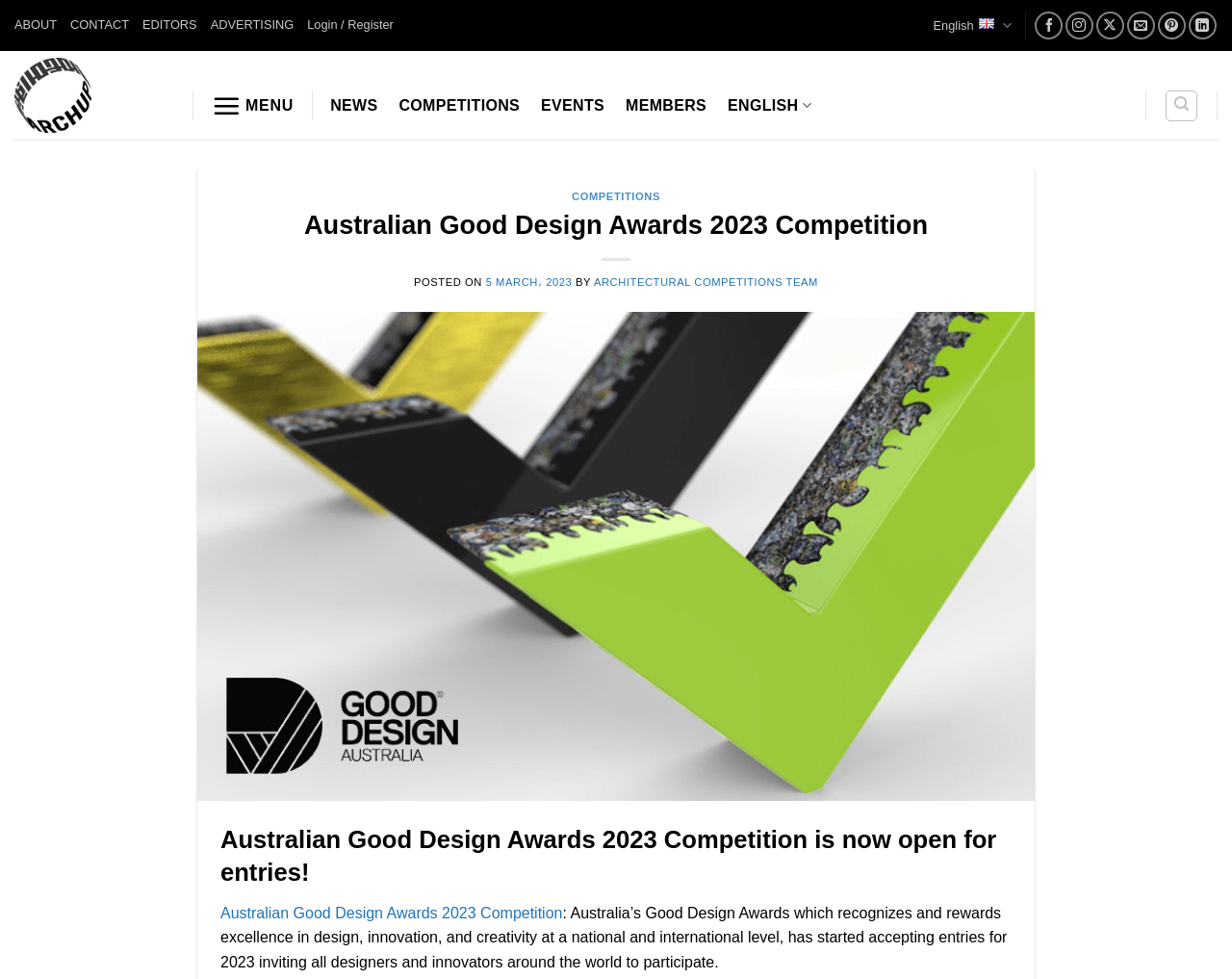Please find the bounding box coordinates of the section that needs to be clicked to achieve this instruction: "Follow on Facebook".

[0.84, 0.012, 0.863, 0.041]